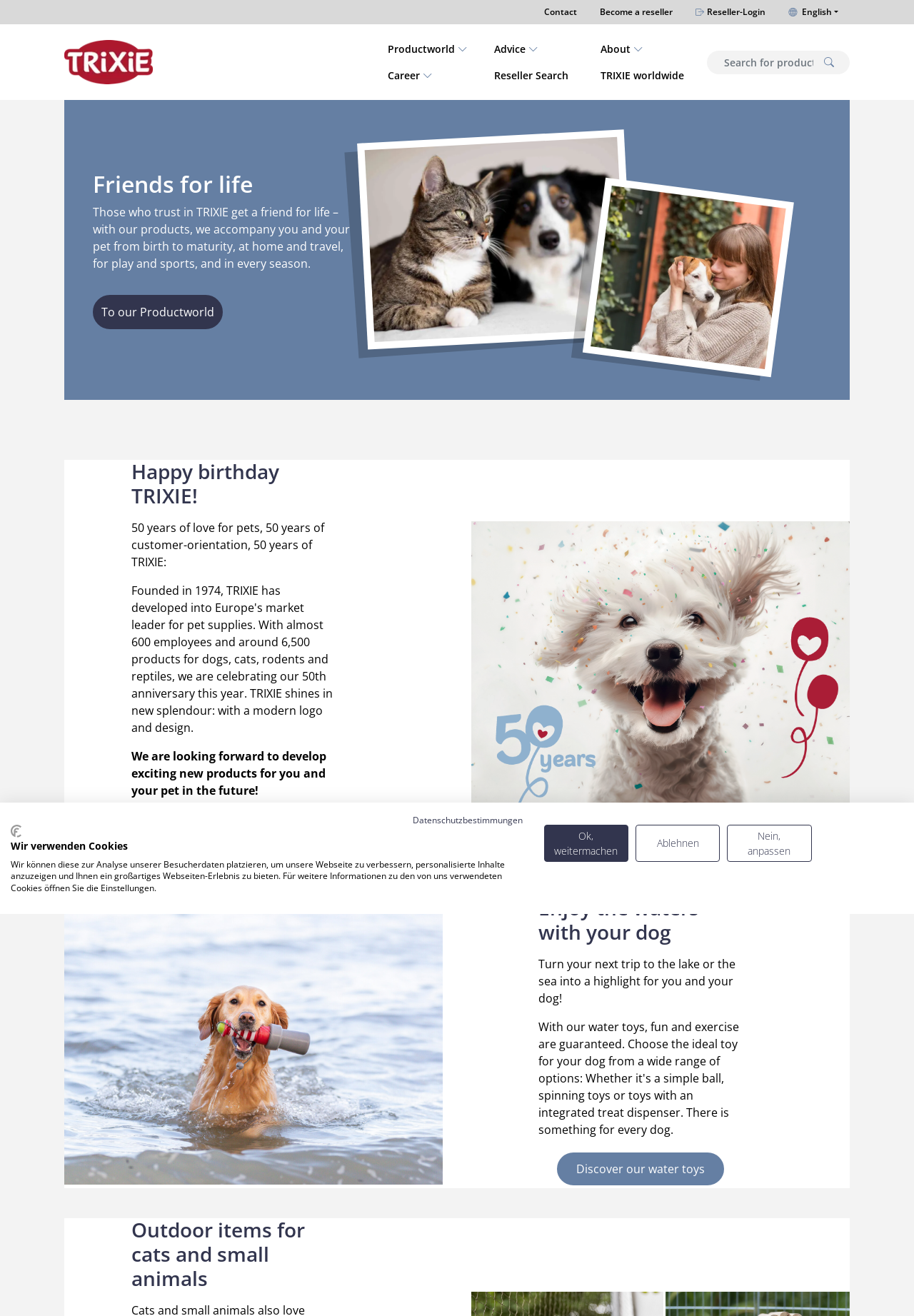Using the image as a reference, answer the following question in as much detail as possible:
What is the purpose of the 'Search for product' textbox?

The 'Search for product' textbox is located at the top of the webpage, and it is likely that it is used to search for pet supplies and products offered by TRIXIE.